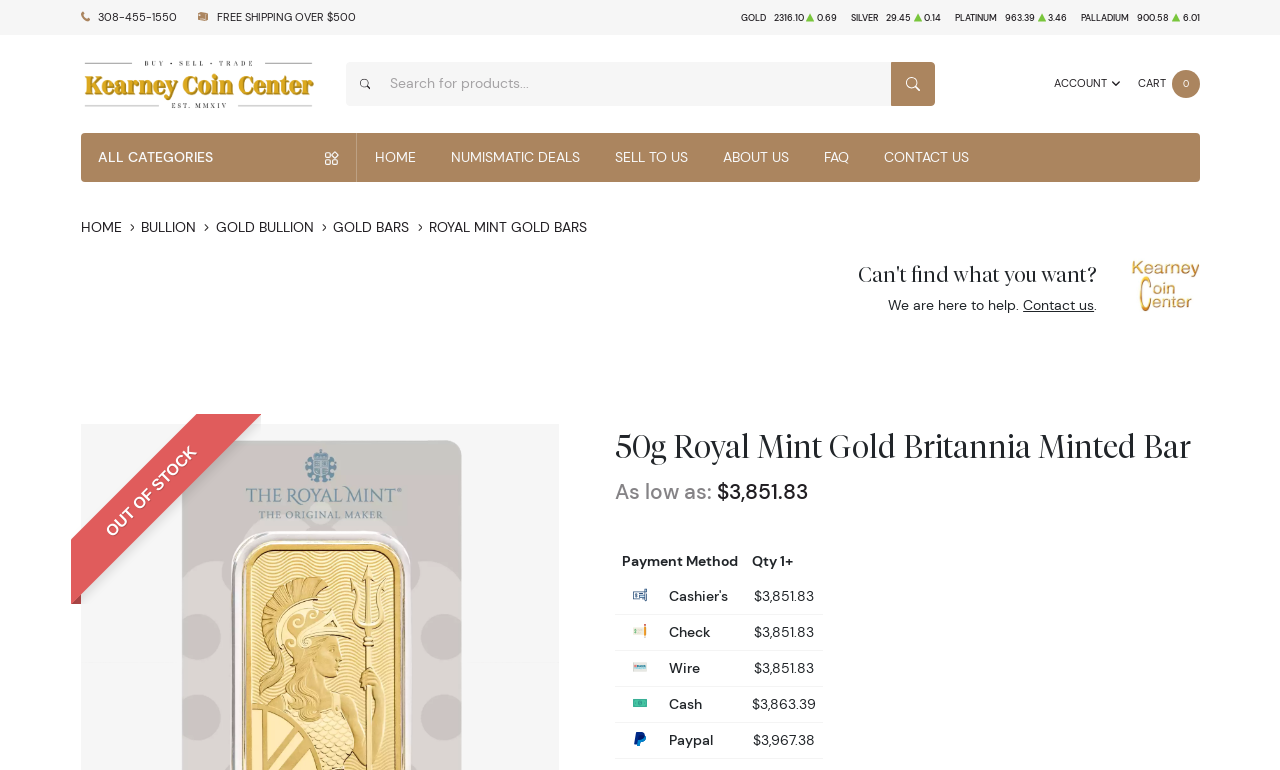What are the payment methods accepted?
Using the screenshot, give a one-word or short phrase answer.

Cashier's, Check, Wire, Cash, Paypal